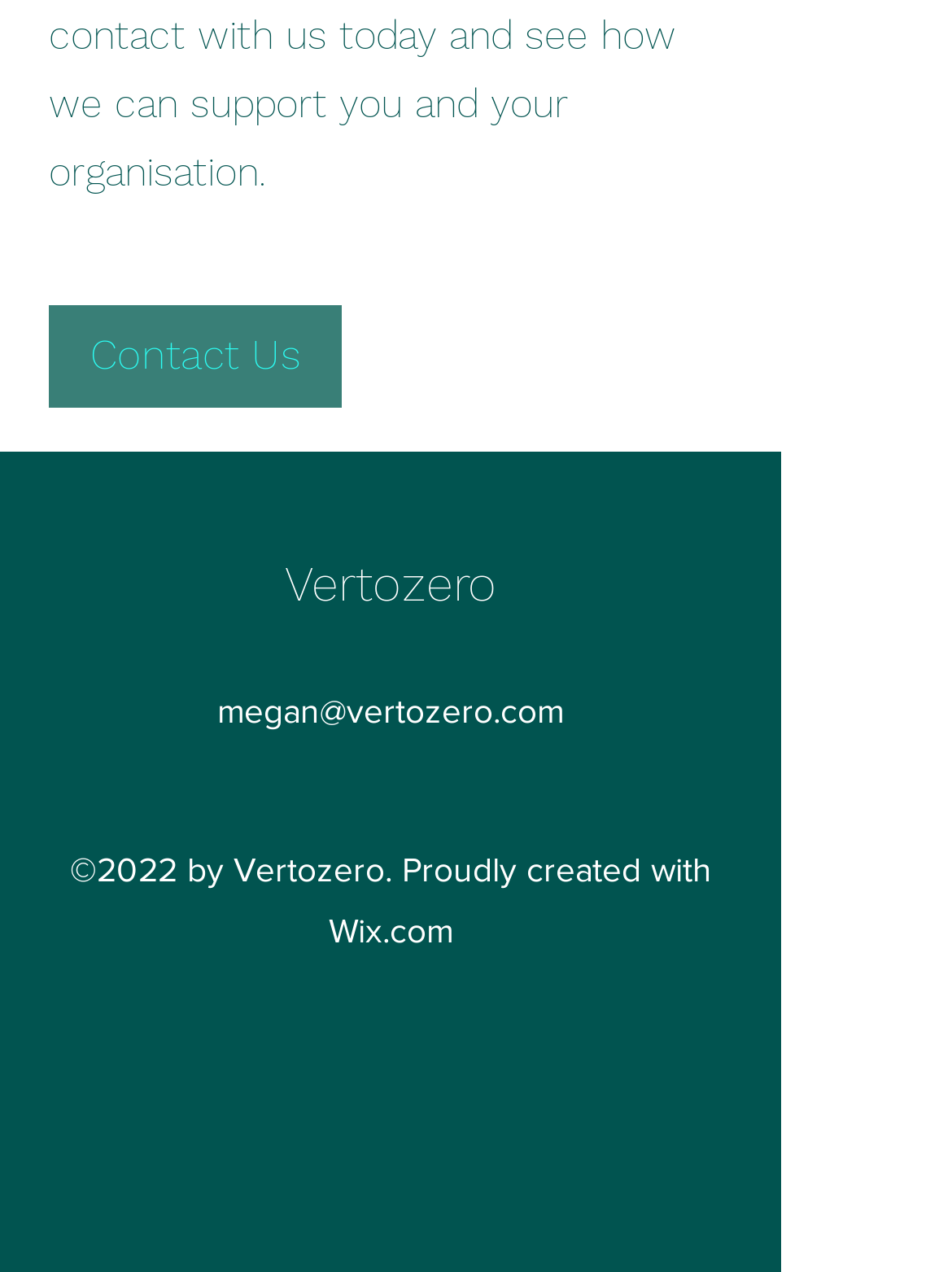Analyze the image and deliver a detailed answer to the question: What is the year of copyright?

The year of copyright can be found in the StaticText element '©2022 by Vertozero. Proudly created with Wix.com' with bounding box coordinates [0.073, 0.669, 0.747, 0.748].